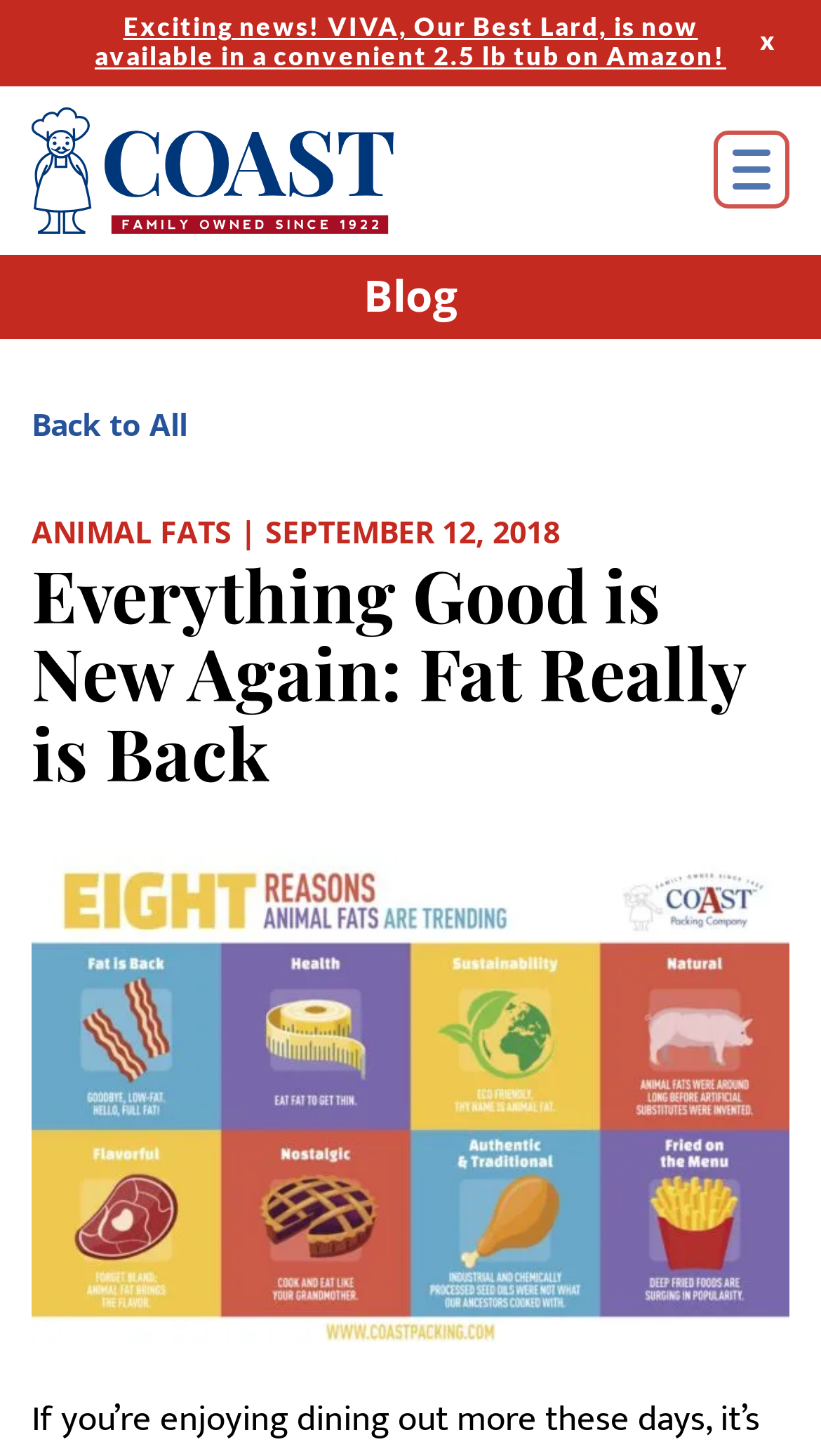Determine the bounding box coordinates for the region that must be clicked to execute the following instruction: "Check out Latest Gadgets".

None